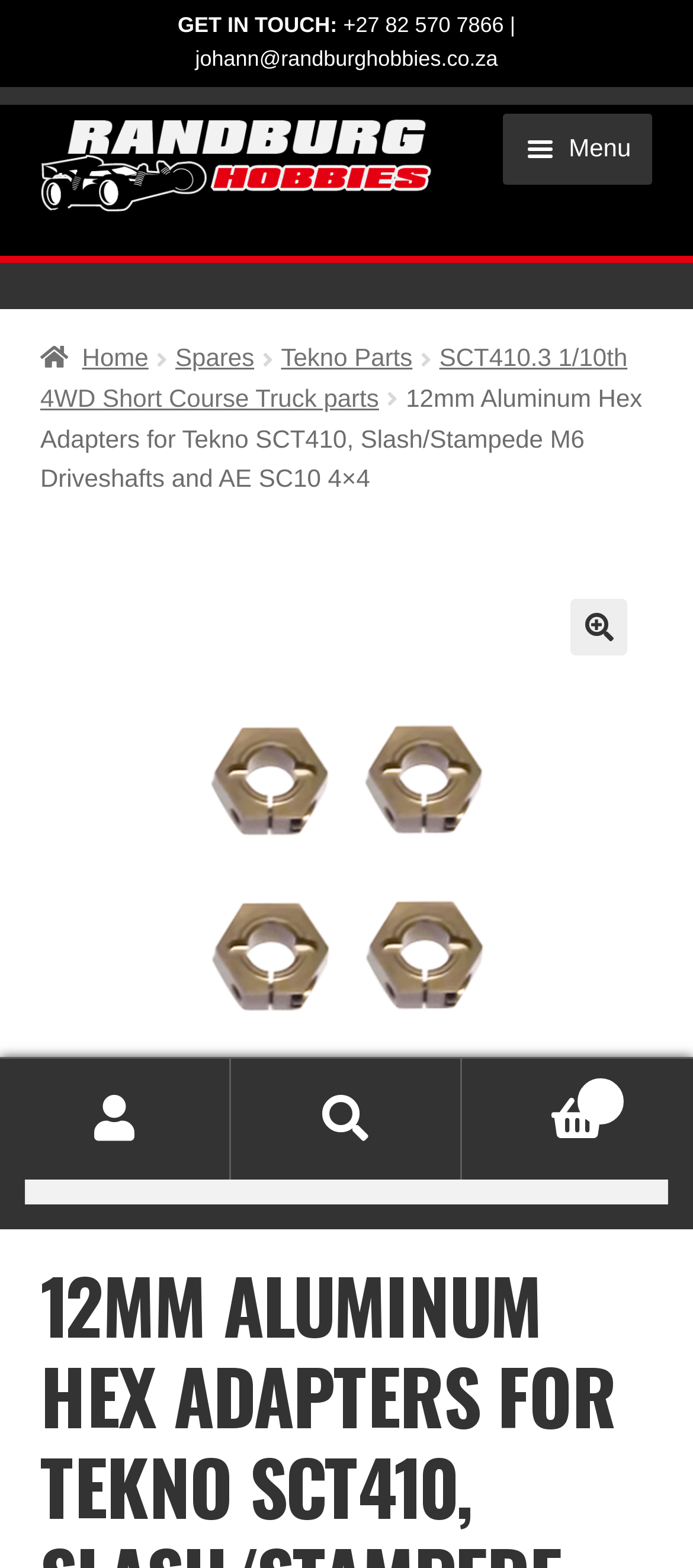Identify the bounding box coordinates necessary to click and complete the given instruction: "Check the shopping cart".

[0.667, 0.675, 1.0, 0.752]